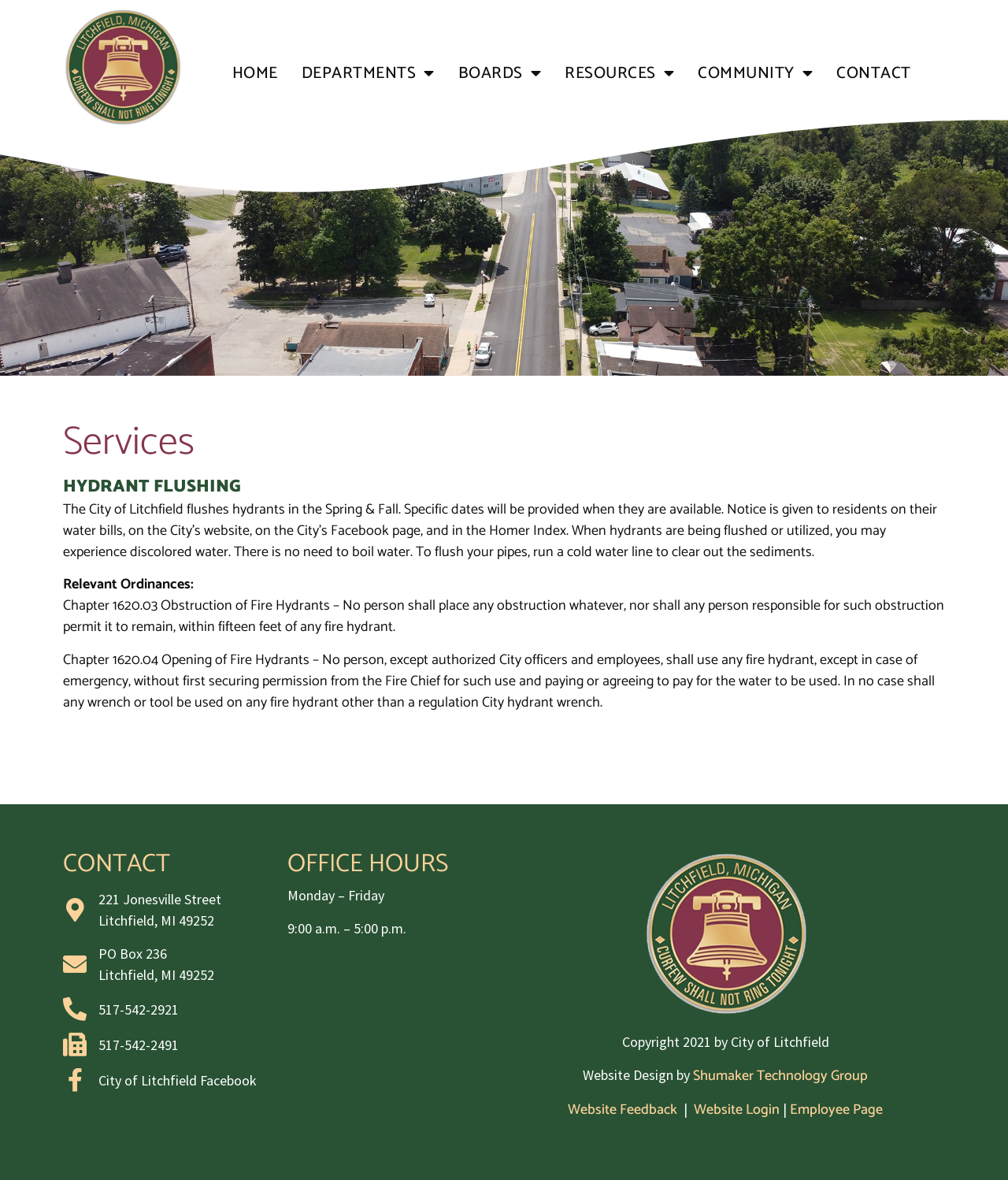Please locate the clickable area by providing the bounding box coordinates to follow this instruction: "Go to the Employee Page".

[0.784, 0.931, 0.876, 0.951]